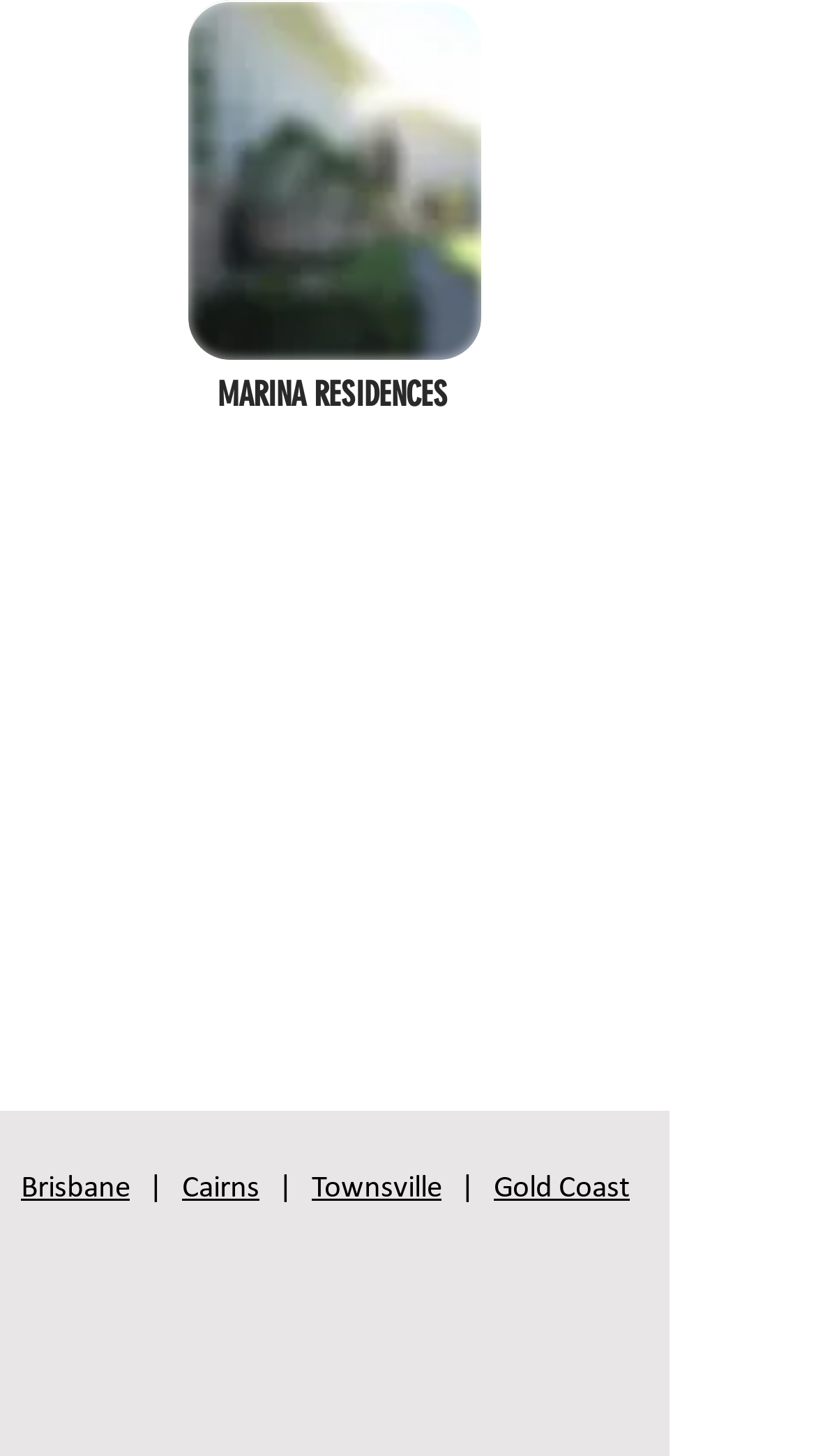Provide the bounding box coordinates of the HTML element this sentence describes: "Brisbane |".

[0.026, 0.797, 0.223, 0.83]